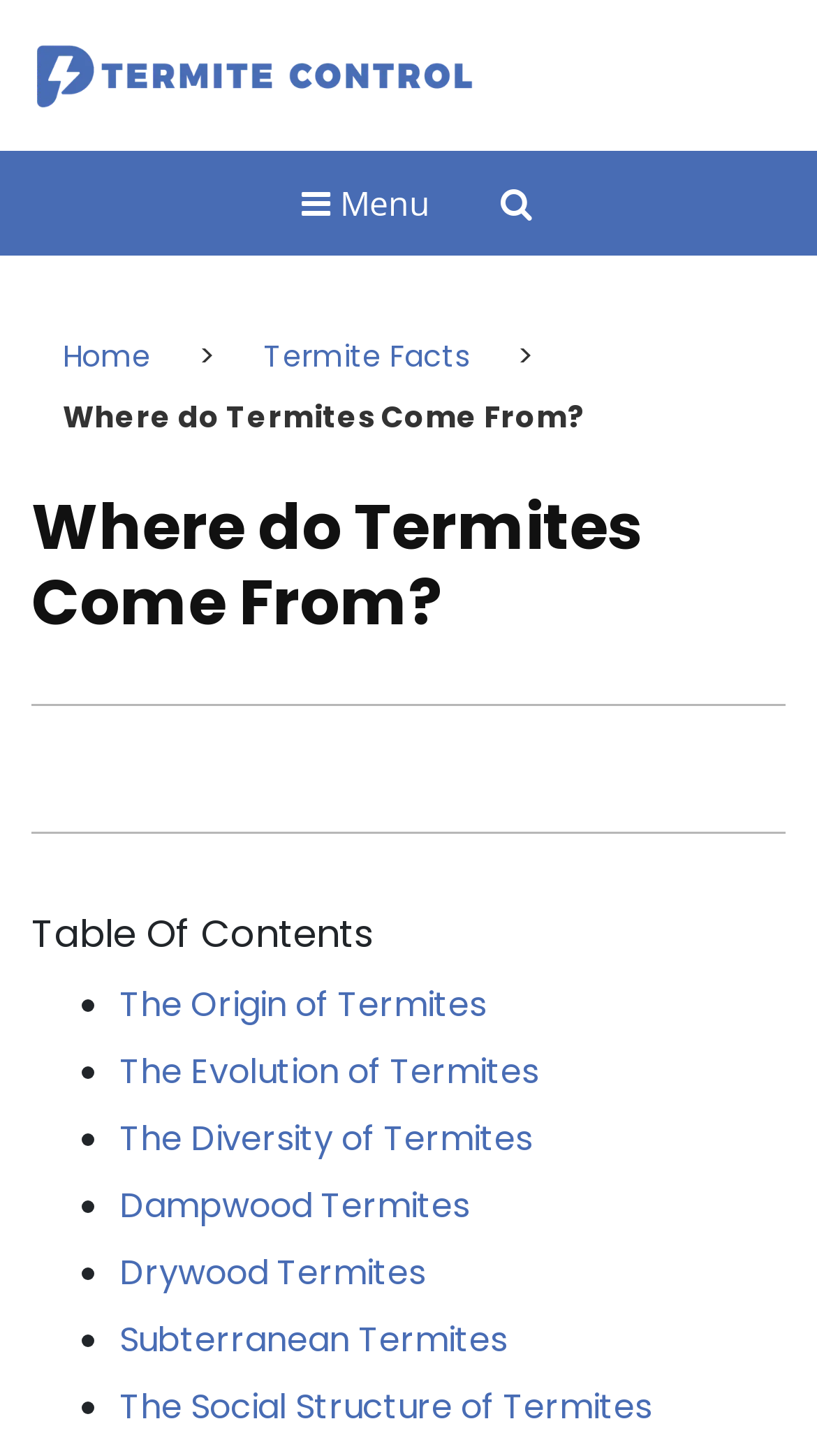Can you find and provide the title of the webpage?

Where do Termites Come From?